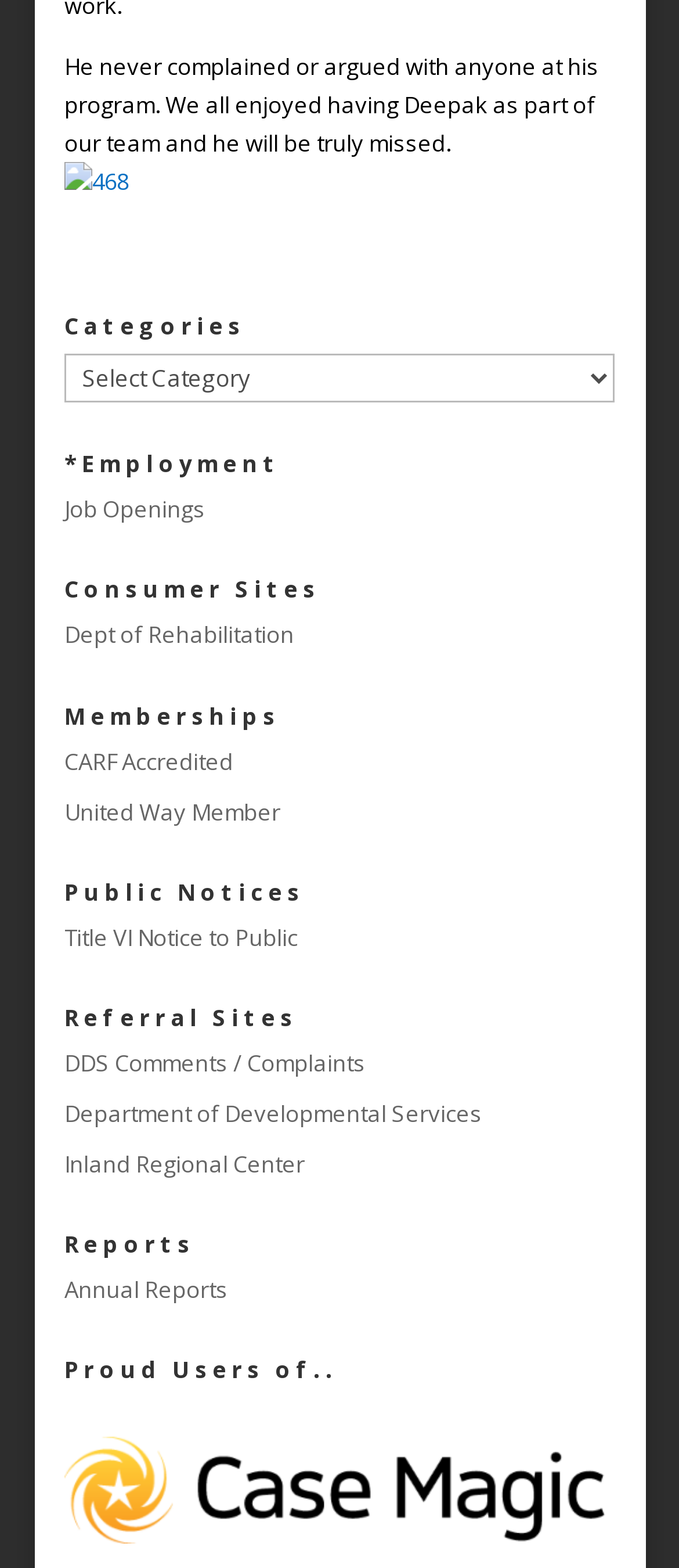What is the first link under Employment?
Please ensure your answer to the question is detailed and covers all necessary aspects.

I looked at the links under the Employment category and found that the first link is 'Job Openings'.